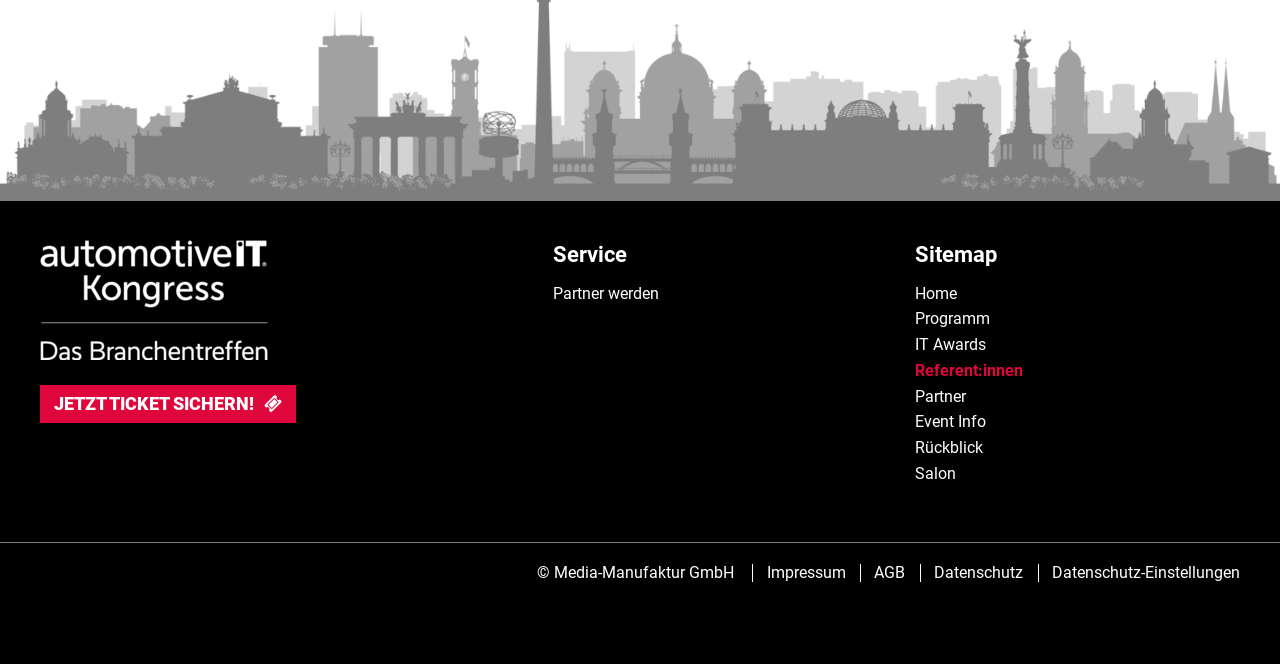Extract the bounding box coordinates for the UI element described as: "Canadian DHQ II Web Demo".

None